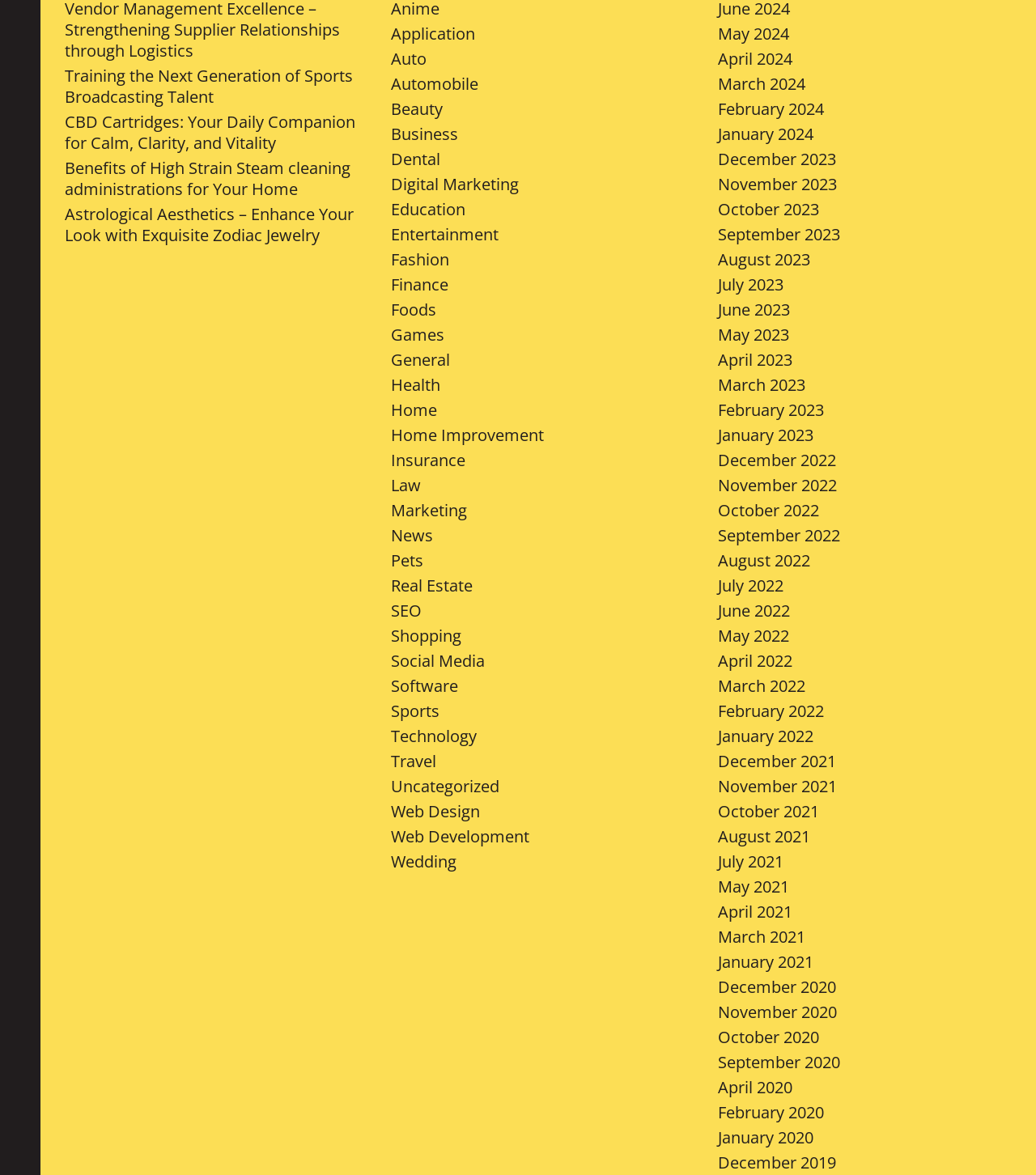How many months are listed on the webpage?
Please provide a comprehensive answer to the question based on the webpage screenshot.

By examining the links on the webpage, I can see that there are 24 months listed, ranging from May 2024 to December 2020.